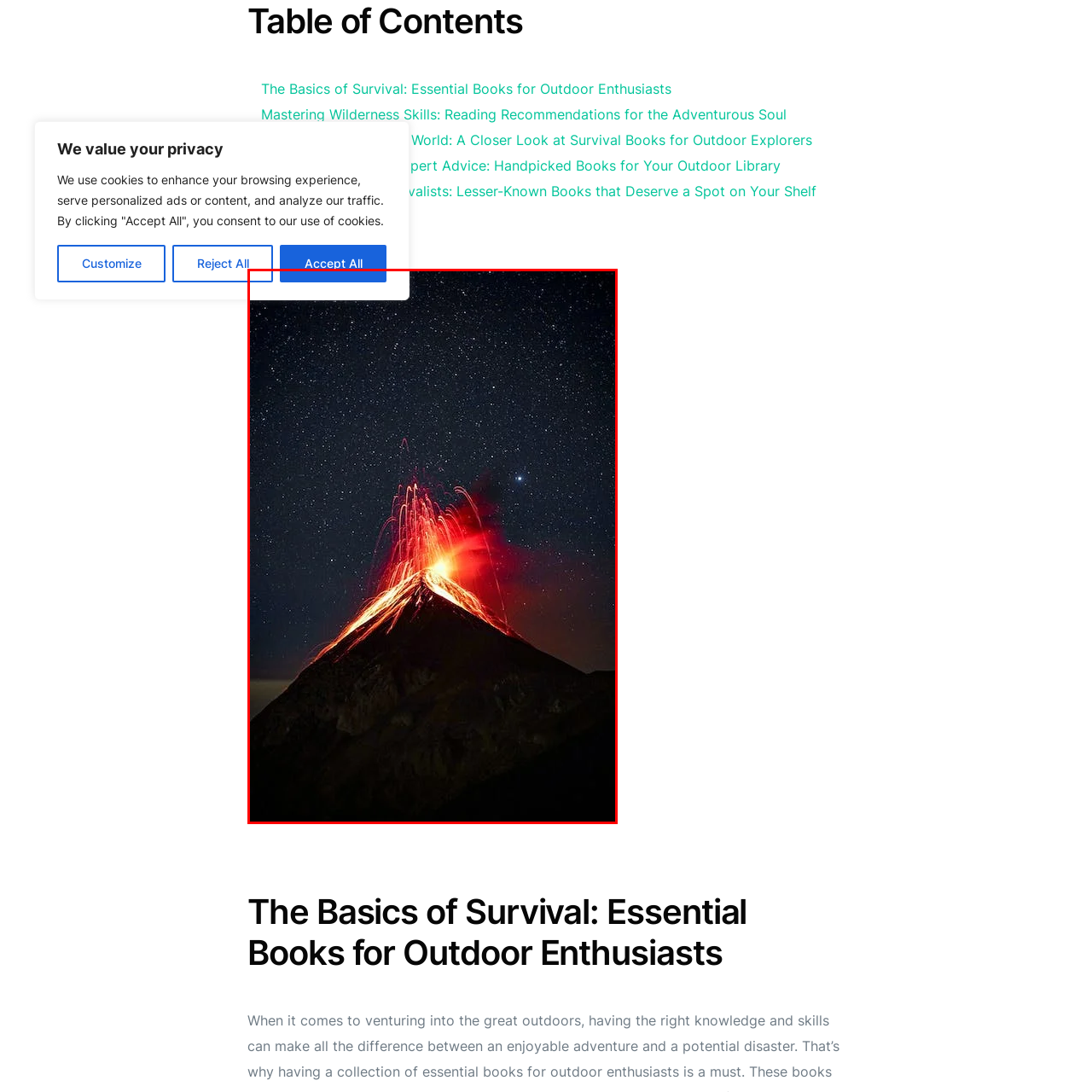View the part of the image surrounded by red, What is the source of light in the image? Respond with a concise word or phrase.

Volcanic eruption